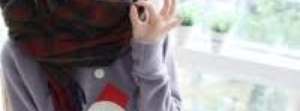What is the person's hand doing?
Give a one-word or short phrase answer based on the image.

making a gesture